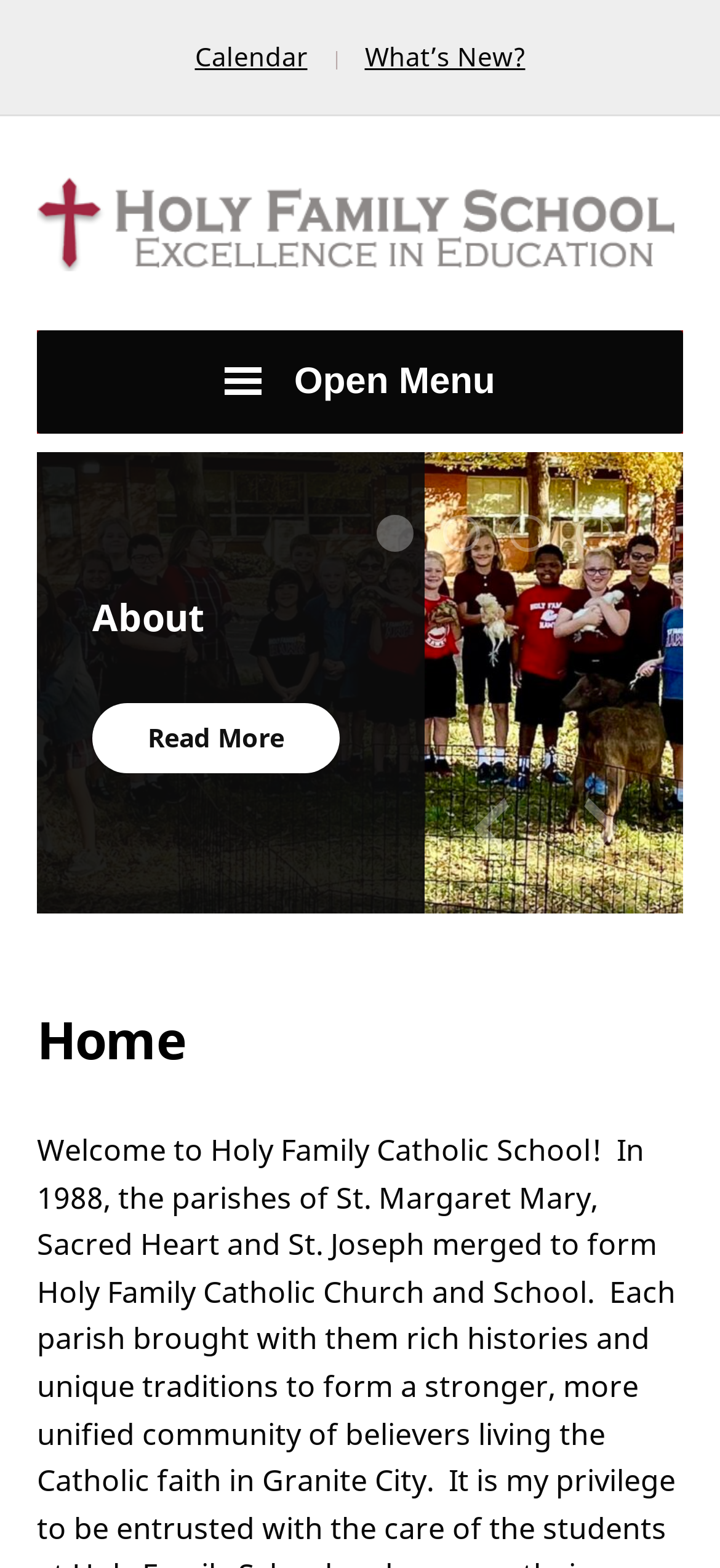Answer the question in a single word or phrase:
How many social media links are there?

2